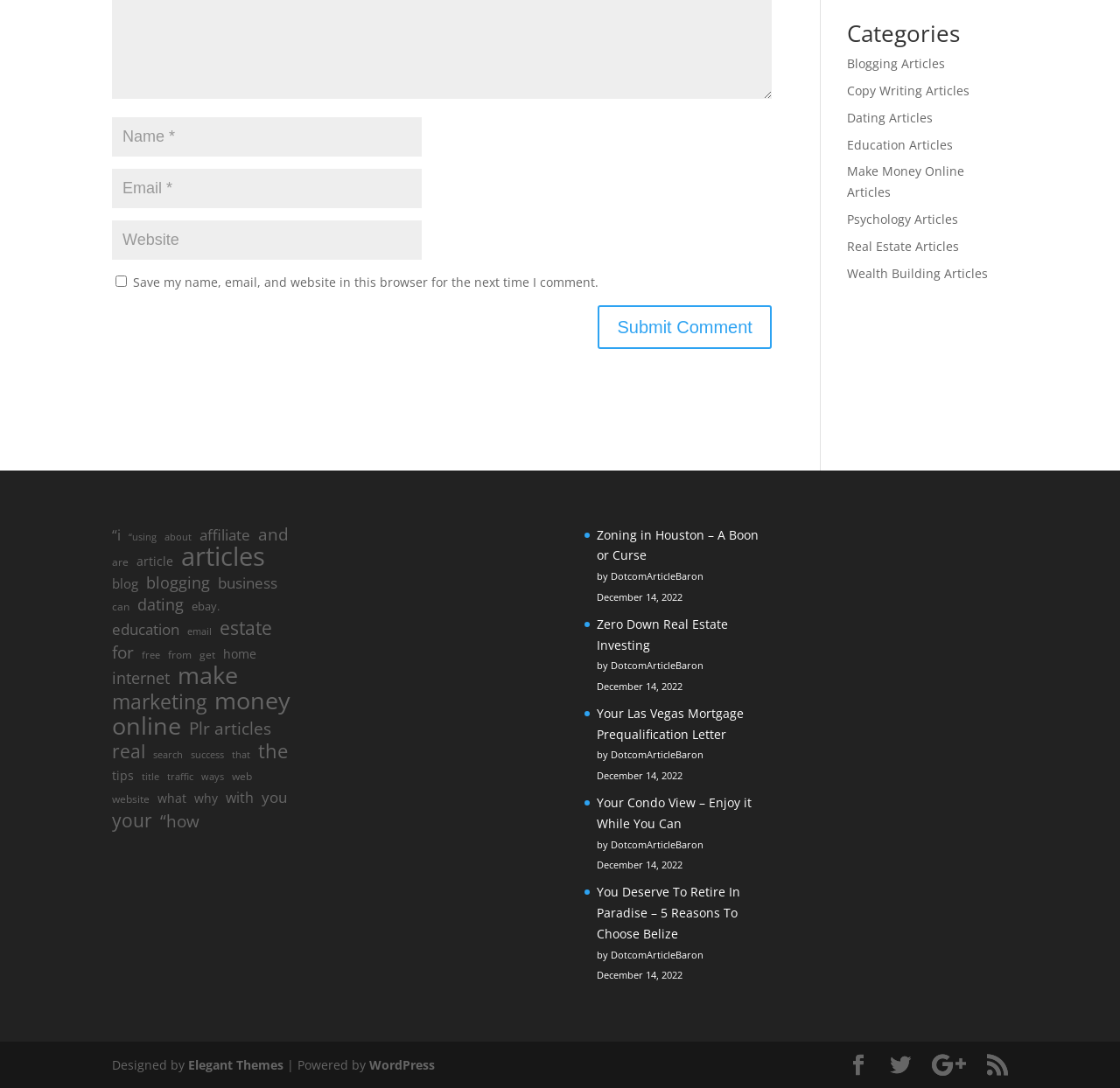Please determine the bounding box coordinates of the clickable area required to carry out the following instruction: "Read the article 'Zoning in Houston – A Boon or Curse'". The coordinates must be four float numbers between 0 and 1, represented as [left, top, right, bottom].

[0.533, 0.484, 0.677, 0.518]